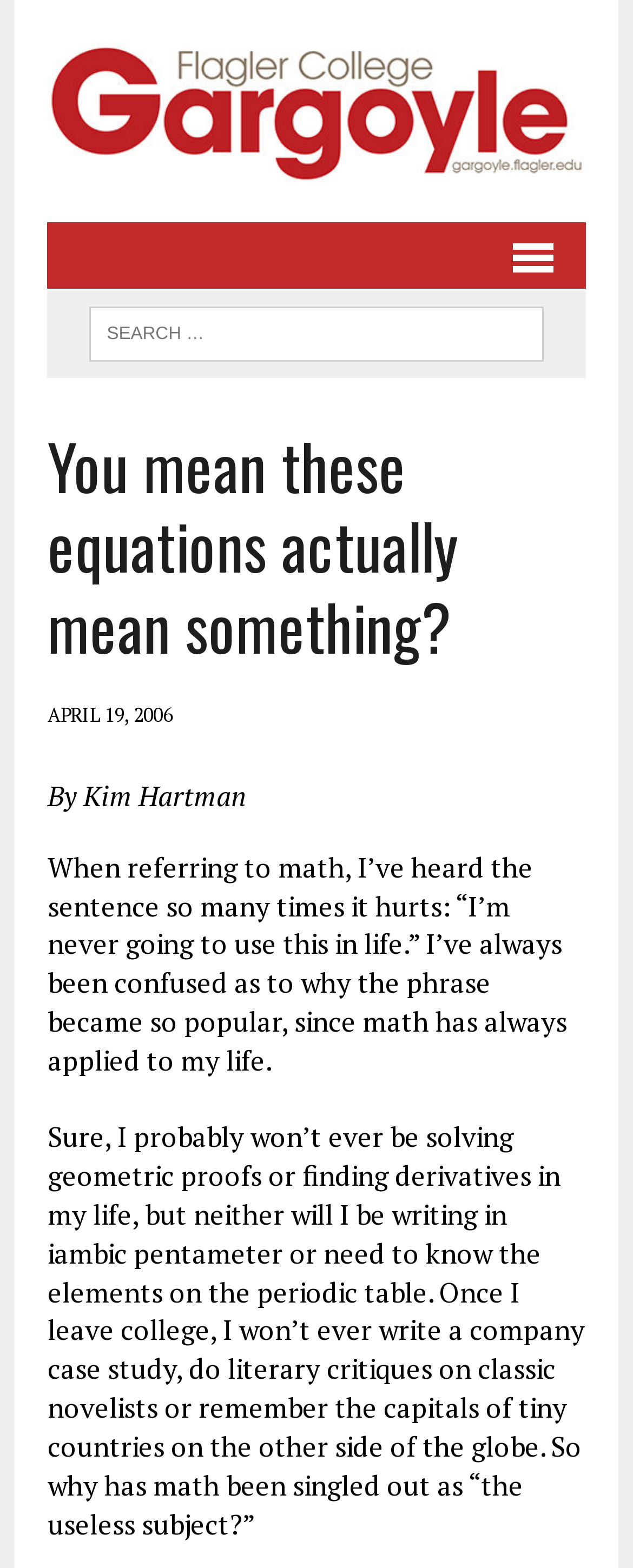Provide a brief response to the question using a single word or phrase: 
What is the date of the article?

APRIL 19, 2006